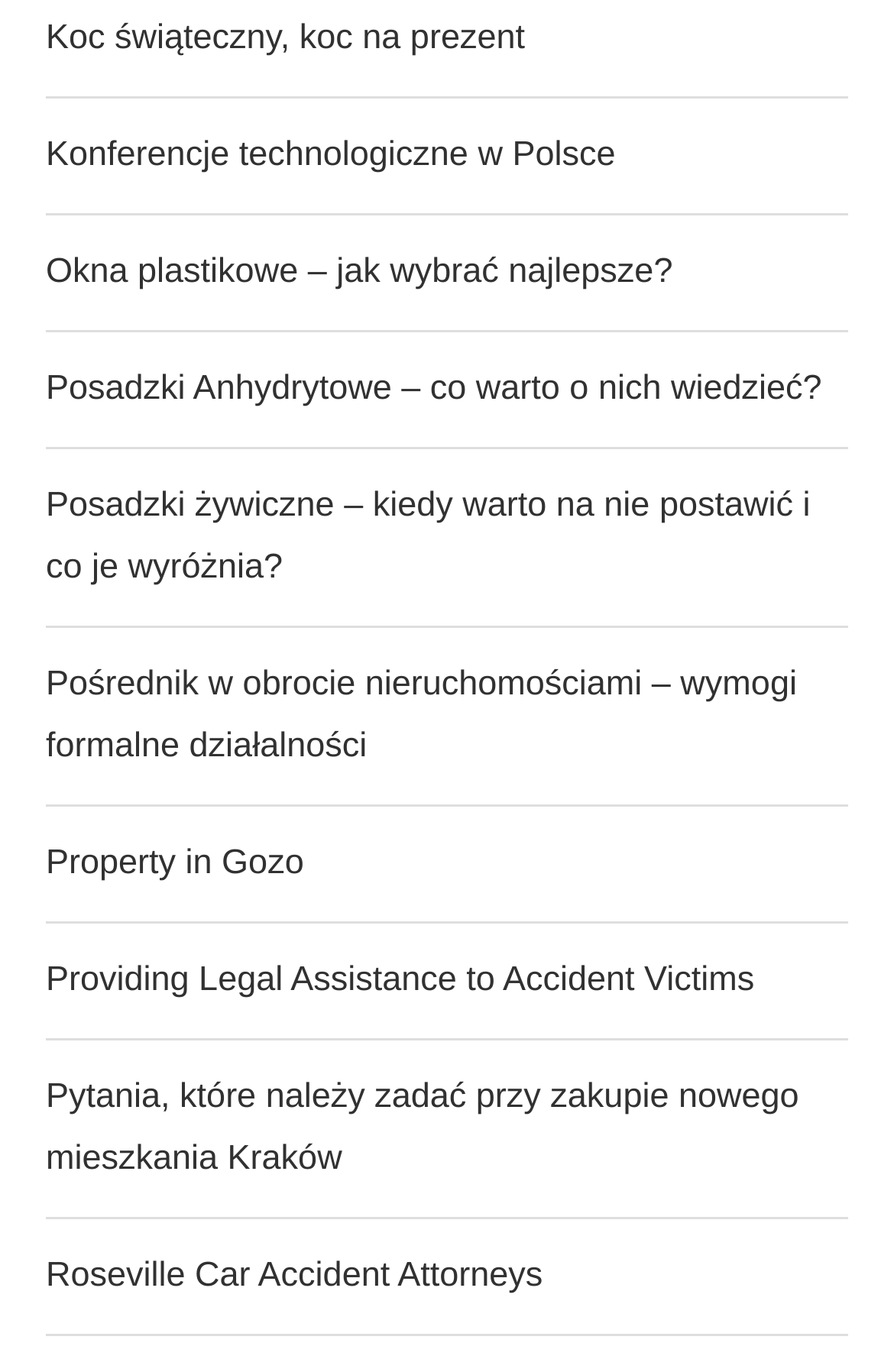Is there a link about car accidents?
Based on the image, provide your answer in one word or phrase.

Yes